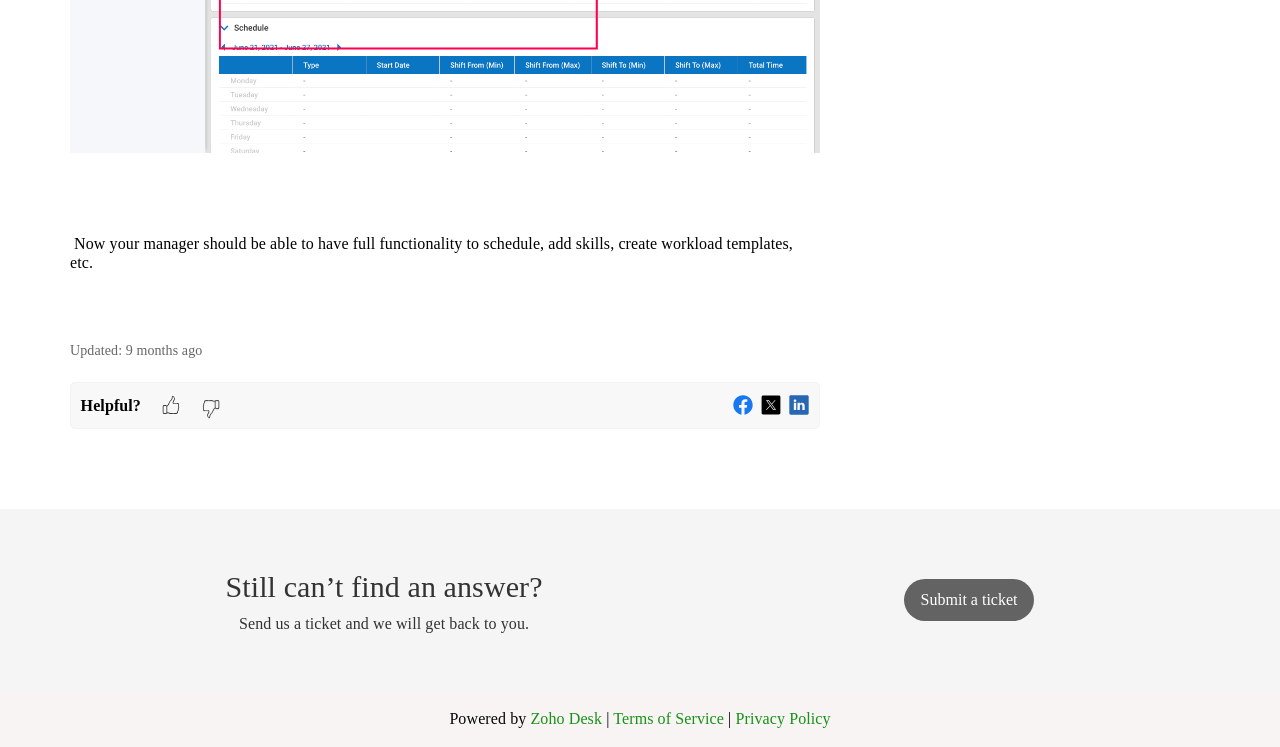What social media platforms are available?
Please provide a detailed and thorough answer to the question.

The social media platforms are represented by icons and text links near the top of the webpage, which are Facebook, Twitter, and LinkedIn.